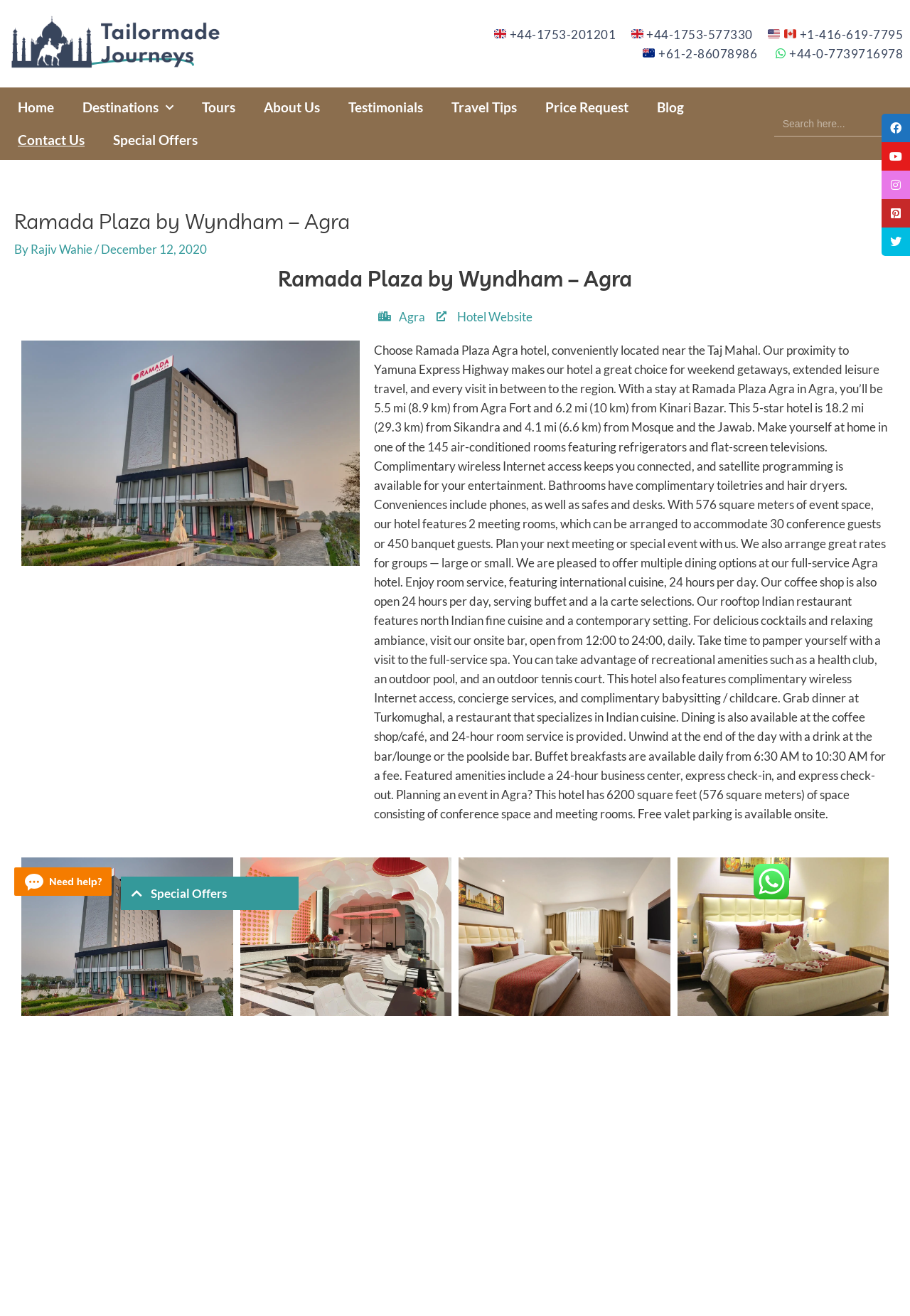Predict the bounding box coordinates of the area that should be clicked to accomplish the following instruction: "Click the 'Home' link". The bounding box coordinates should consist of four float numbers between 0 and 1, i.e., [left, top, right, bottom].

[0.004, 0.069, 0.075, 0.094]